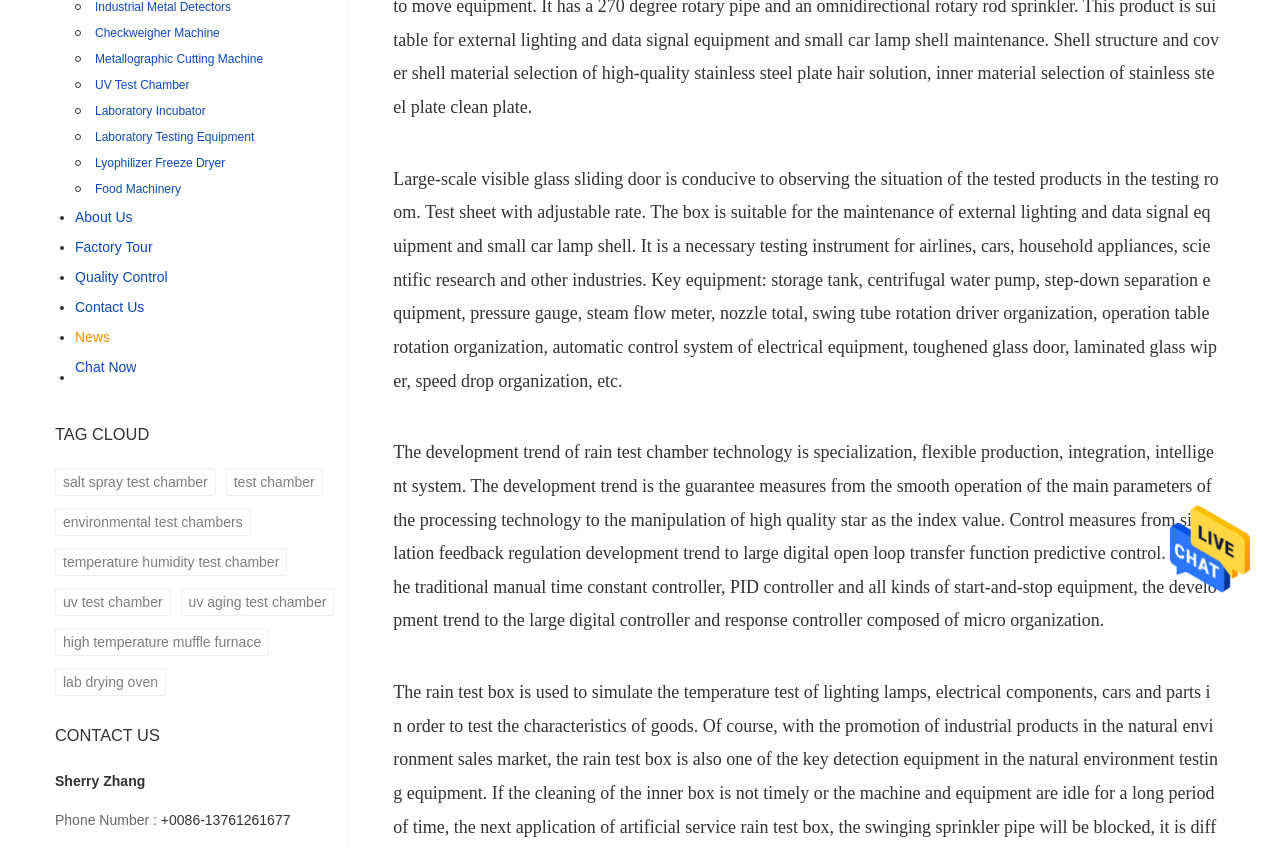Using the webpage screenshot and the element description About Us, determine the bounding box coordinates. Specify the coordinates in the format (top-left x, top-left y, bottom-right x, bottom-right y) with values ranging from 0 to 1.

[0.059, 0.238, 0.104, 0.274]